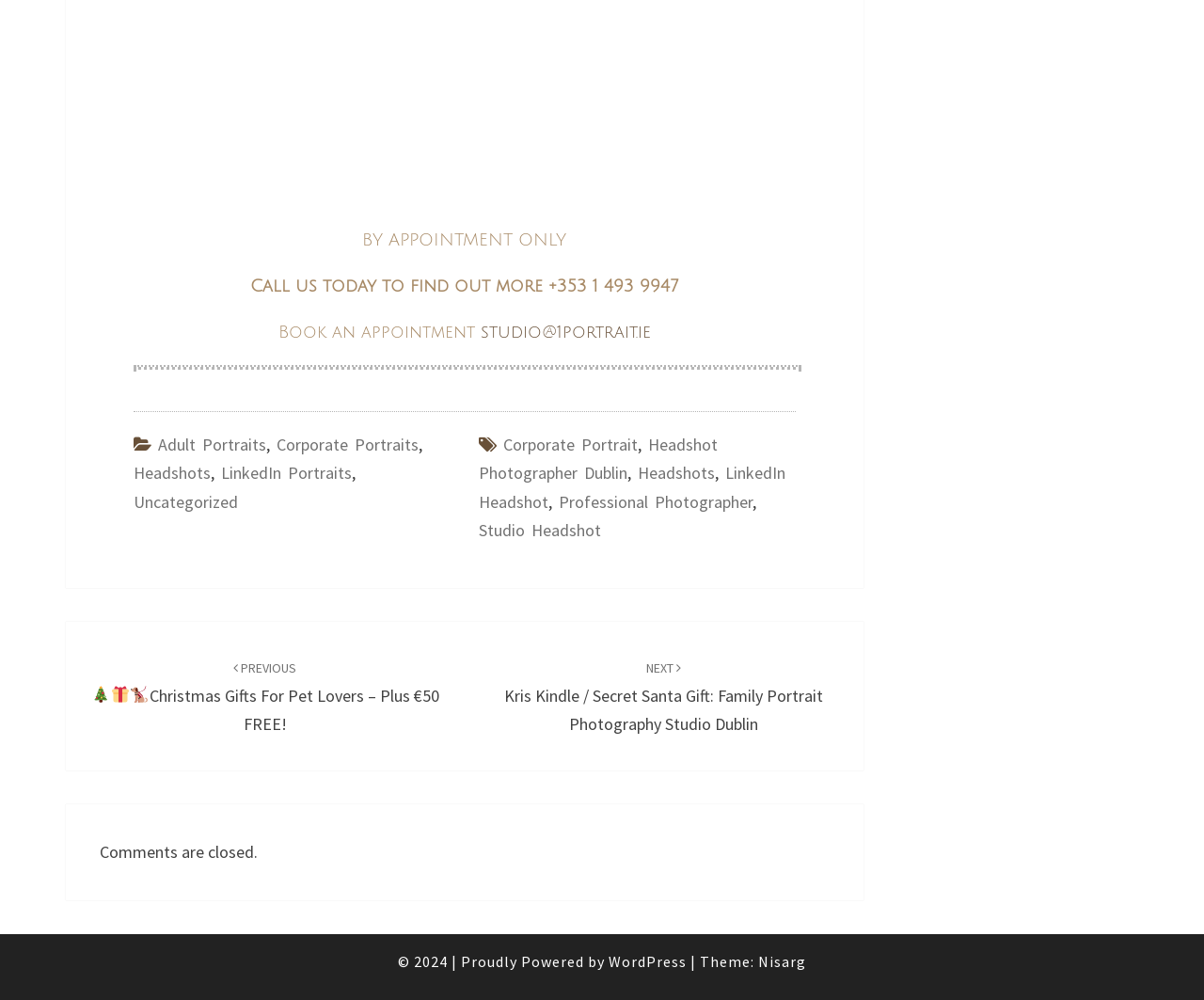What is the email address to book an appointment?
Respond to the question with a well-detailed and thorough answer.

The email address can be found in the heading element that says 'Book an appointment studio@1portrait.ie' and is also a link element.